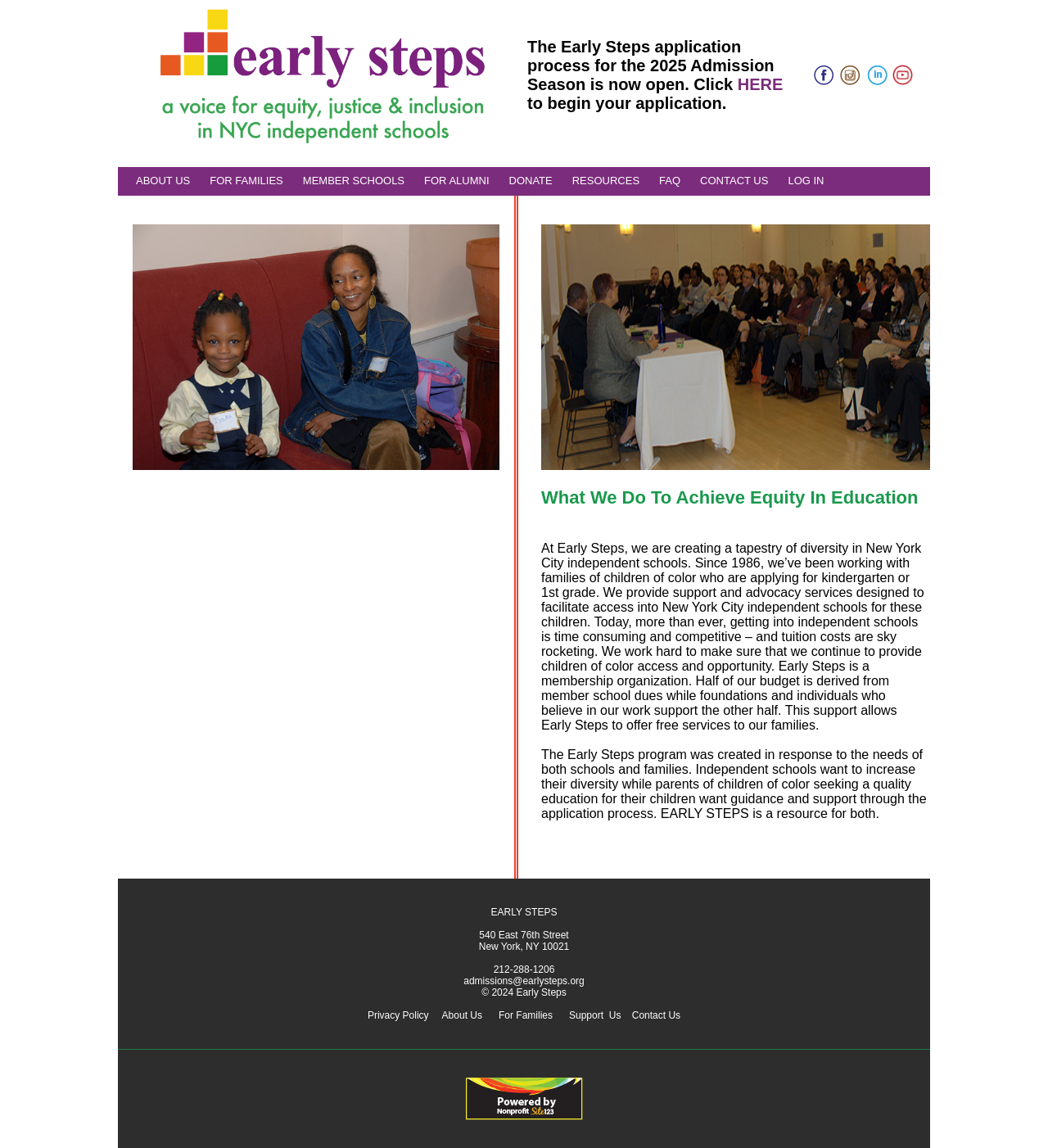Please find the bounding box coordinates (top-left x, top-left y, bottom-right x, bottom-right y) in the screenshot for the UI element described as follows: Privacy Policy

[0.351, 0.879, 0.409, 0.889]